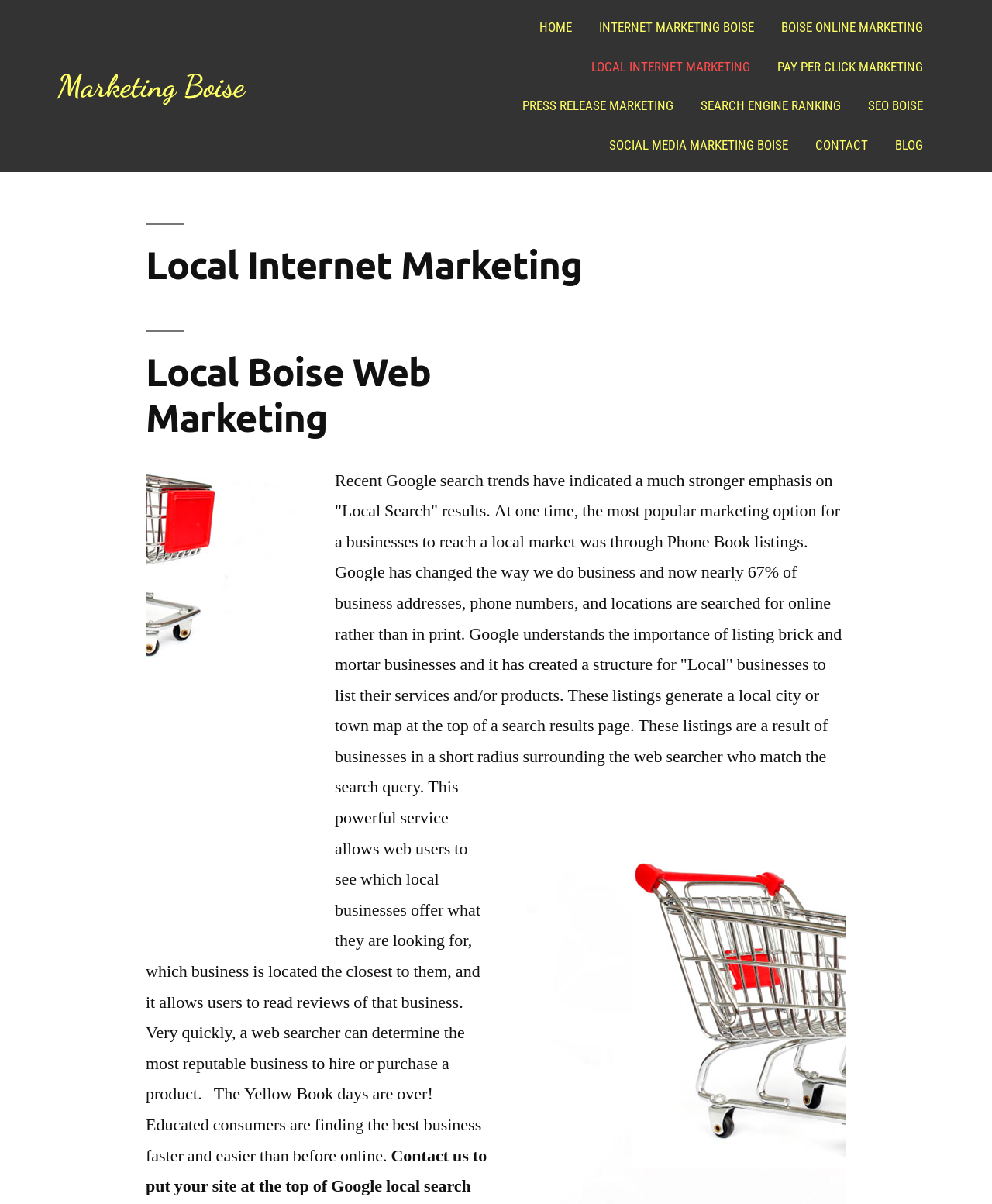Determine the main headline from the webpage and extract its text.

Local Internet Marketing